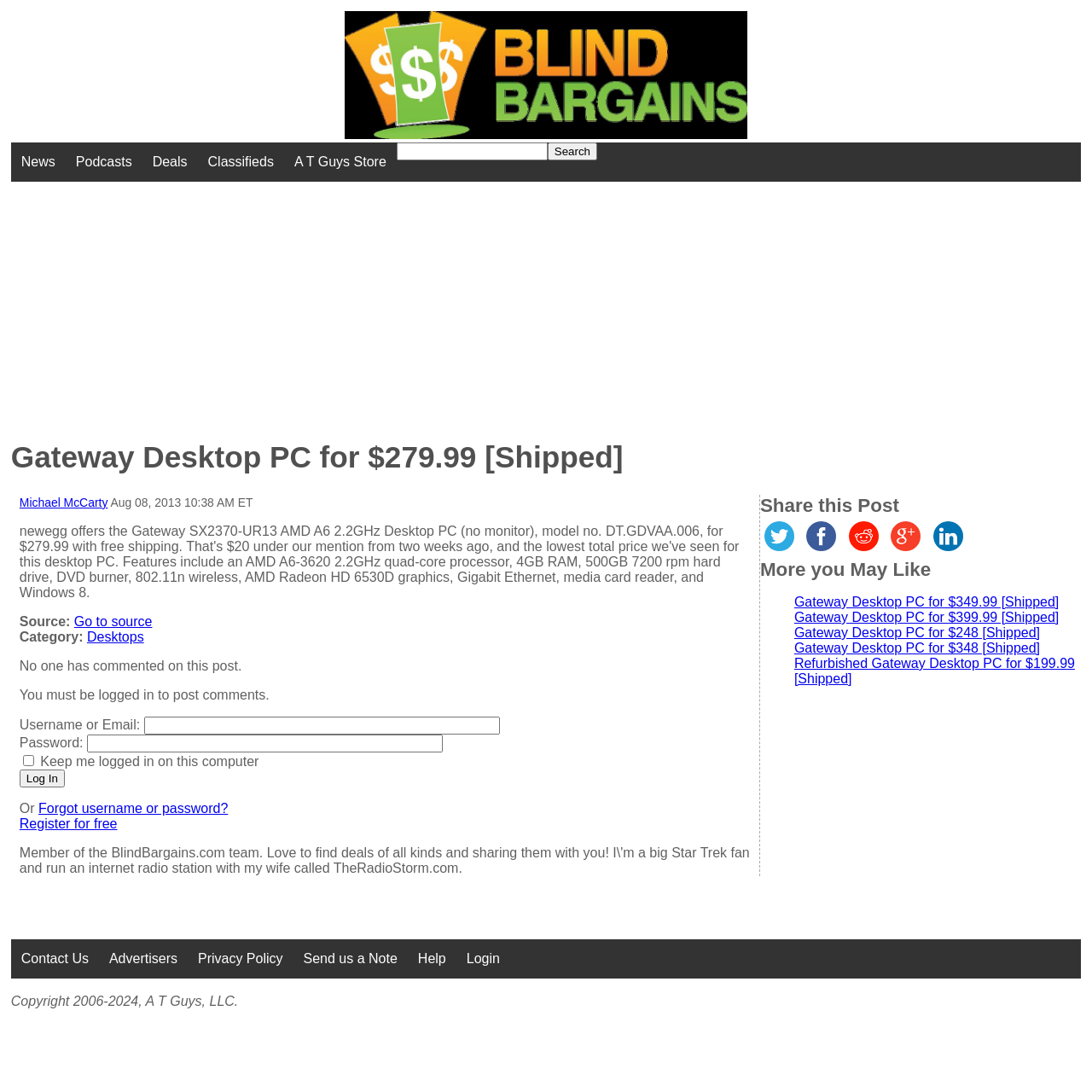Locate the bounding box coordinates of the element I should click to achieve the following instruction: "Share this Post on Twitter".

[0.696, 0.498, 0.731, 0.511]